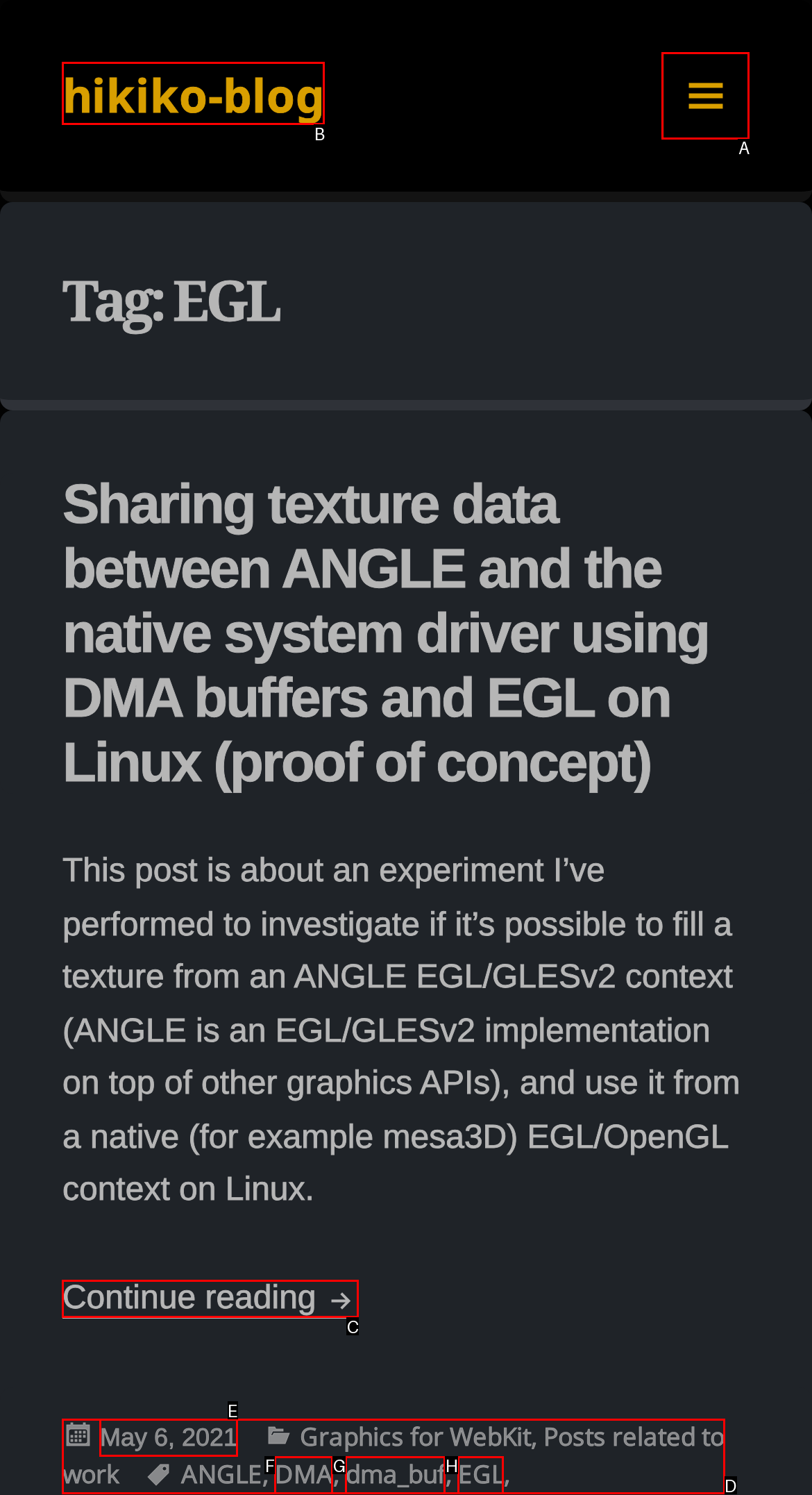Select the appropriate HTML element to click on to finish the task: Expand the 'MENU AND WIDGETS' button.
Answer with the letter corresponding to the selected option.

A